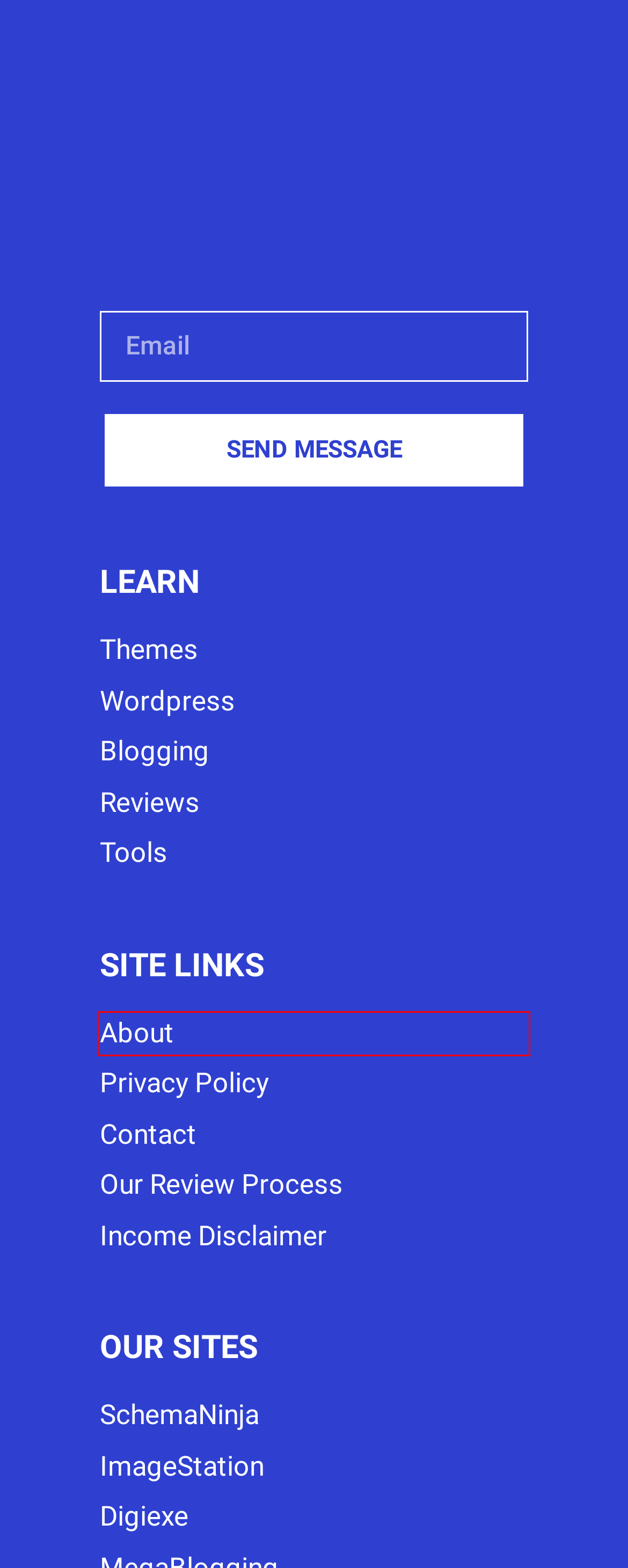Analyze the screenshot of a webpage featuring a red rectangle around an element. Pick the description that best fits the new webpage after interacting with the element inside the red bounding box. Here are the candidates:
A. About Us
B. SaaS Content Marketing Agency - ImageStation
C. How To Create A Secure Password 2024?- 6 Ways To Generate Password
D. Best WordPress Resources & Guides - Mega Blogging
E. Our Review Process - Mega Blogging
F. Income Disclaimer - Mega Blogging
G. Contact Us - Mega Blogging
H. Elementor Review 2024: The Ultimate WordPress Page Builder?

A